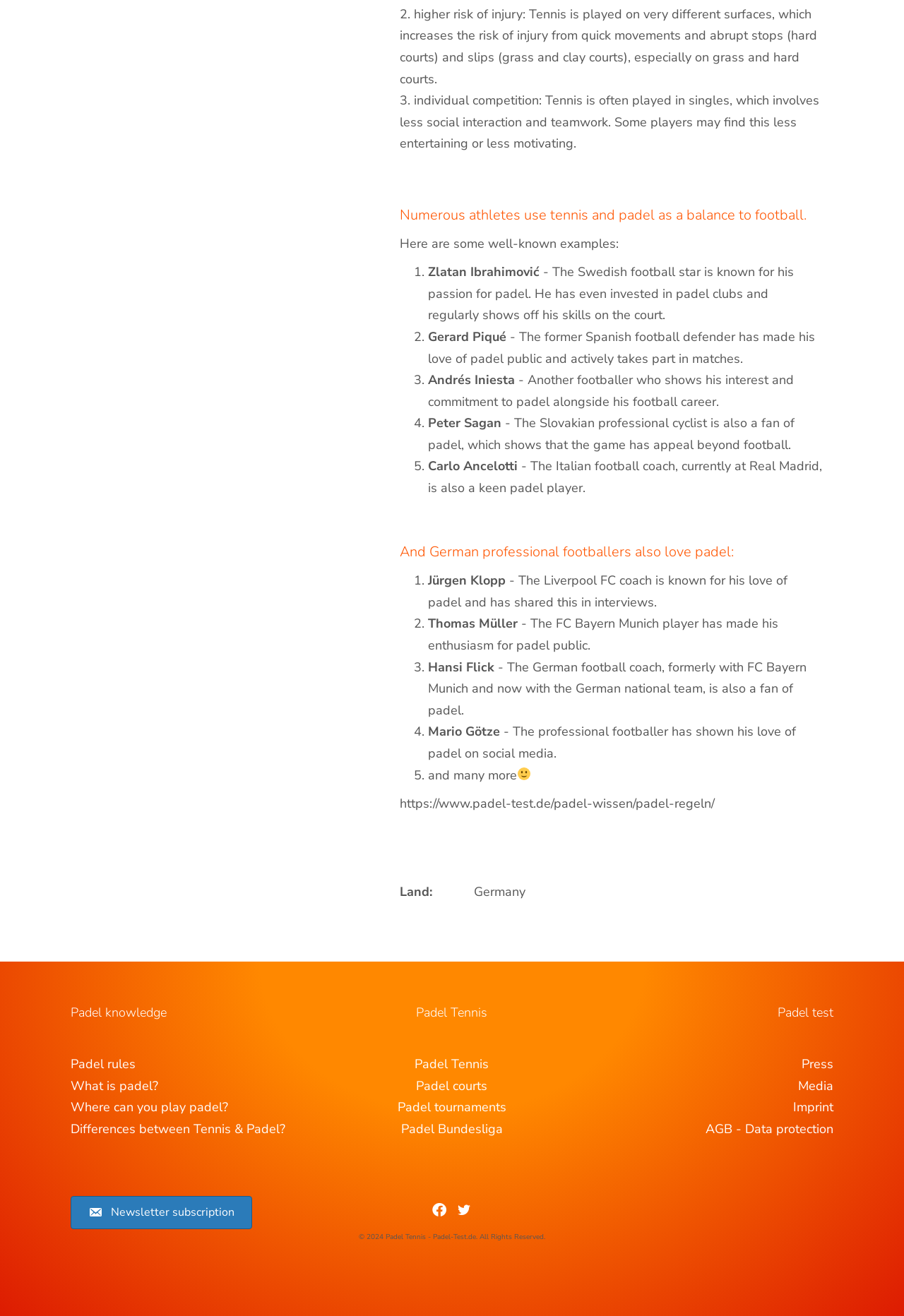Provide the bounding box coordinates in the format (top-left x, top-left y, bottom-right x, bottom-right y). All values are floating point numbers between 0 and 1. Determine the bounding box coordinate of the UI element described as: Differences between Tennis & Padel?

[0.078, 0.851, 0.316, 0.864]